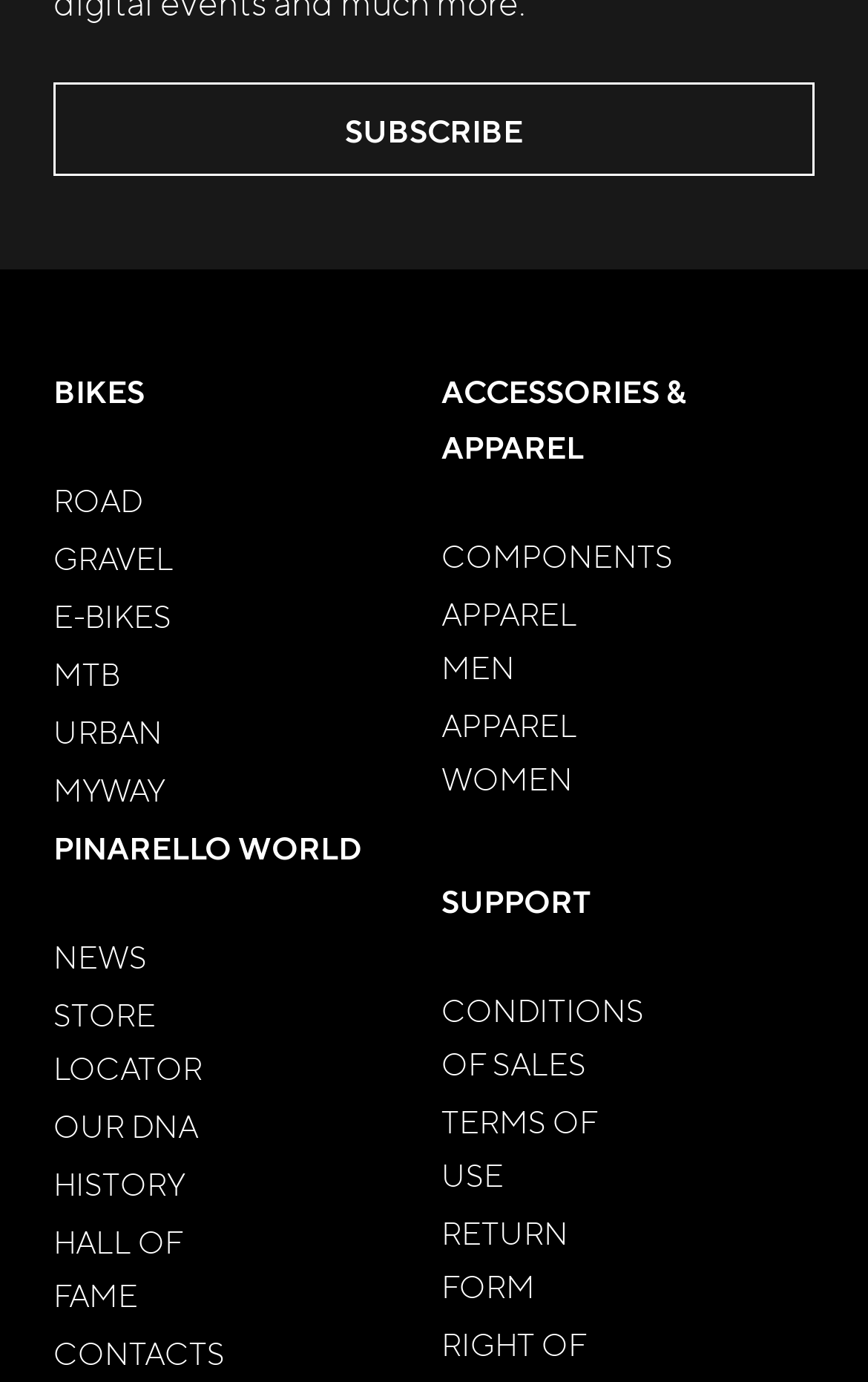Find the bounding box coordinates for the UI element whose description is: "Conditions of Sales". The coordinates should be four float numbers between 0 and 1, in the format [left, top, right, bottom].

[0.509, 0.716, 0.742, 0.784]